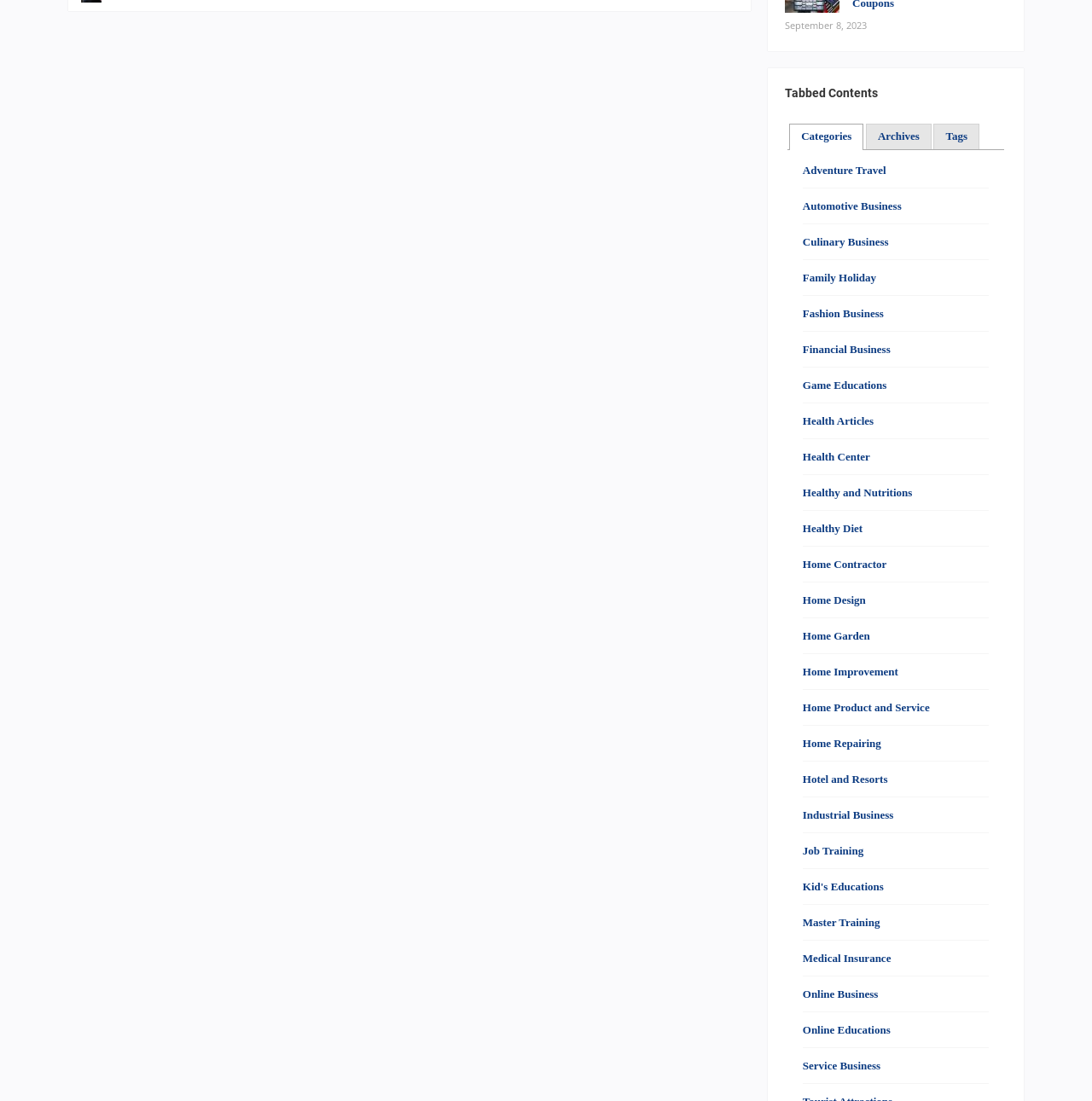Please determine the bounding box coordinates of the element's region to click in order to carry out the following instruction: "Click on the Automotive Business link". The coordinates should be four float numbers between 0 and 1, i.e., [left, top, right, bottom].

[0.735, 0.182, 0.826, 0.193]